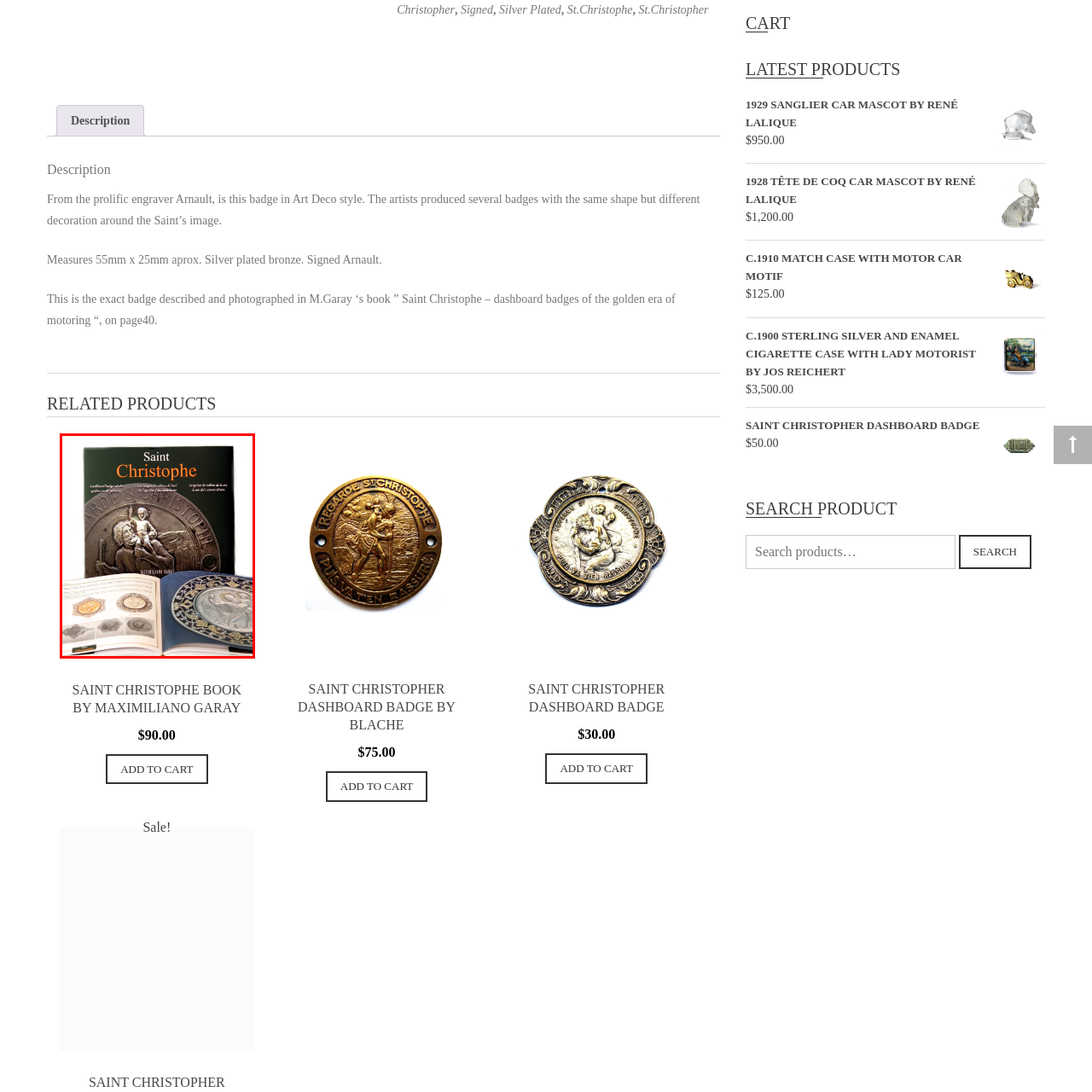Who is the author of the book?
Inspect the image enclosed by the red bounding box and elaborate on your answer with as much detail as possible based on the visual cues.

The author of the book is Maximiliano Garay, as mentioned in the caption, which provides information about the book 'Saint Christophe'.